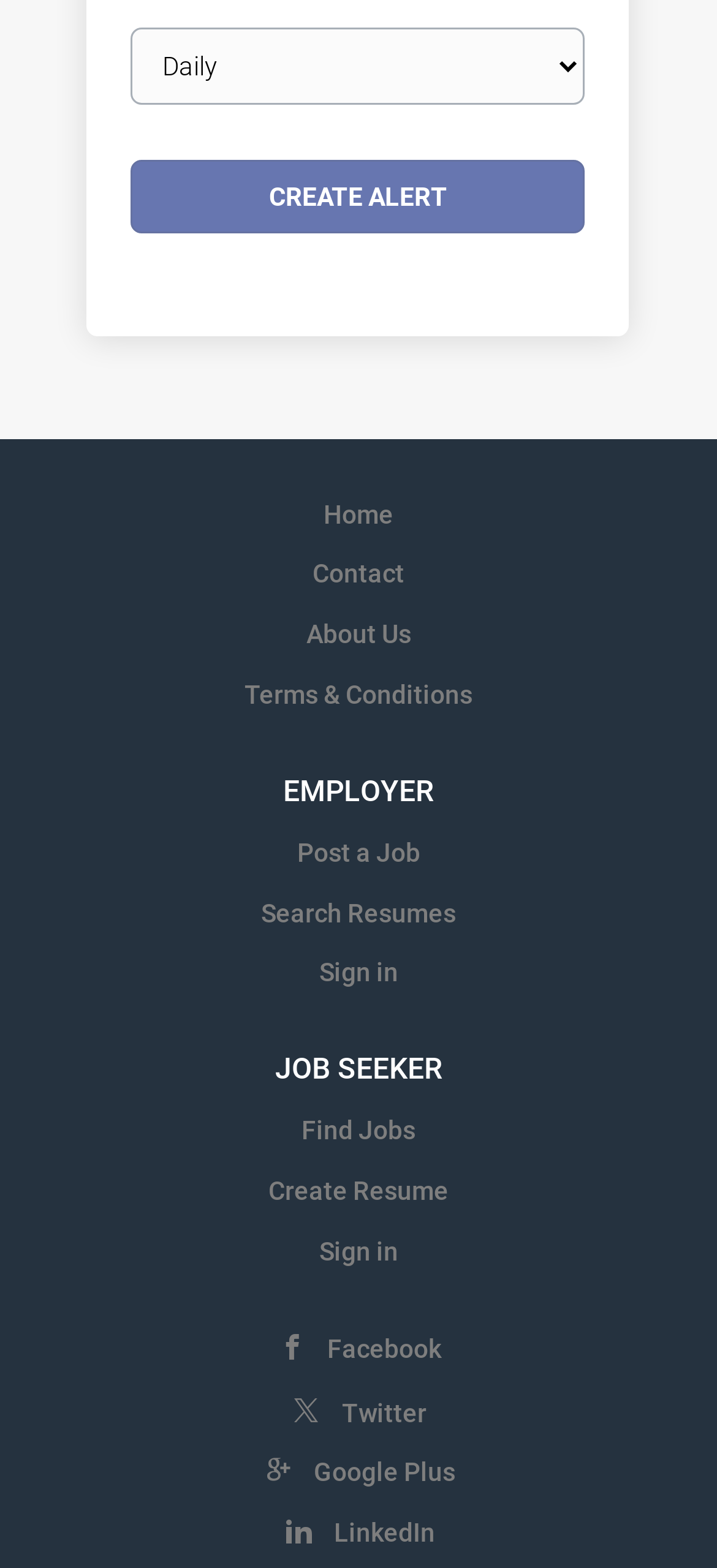Determine the bounding box coordinates of the clickable element to complete this instruction: "Post a job". Provide the coordinates in the format of four float numbers between 0 and 1, [left, top, right, bottom].

[0.414, 0.534, 0.586, 0.553]